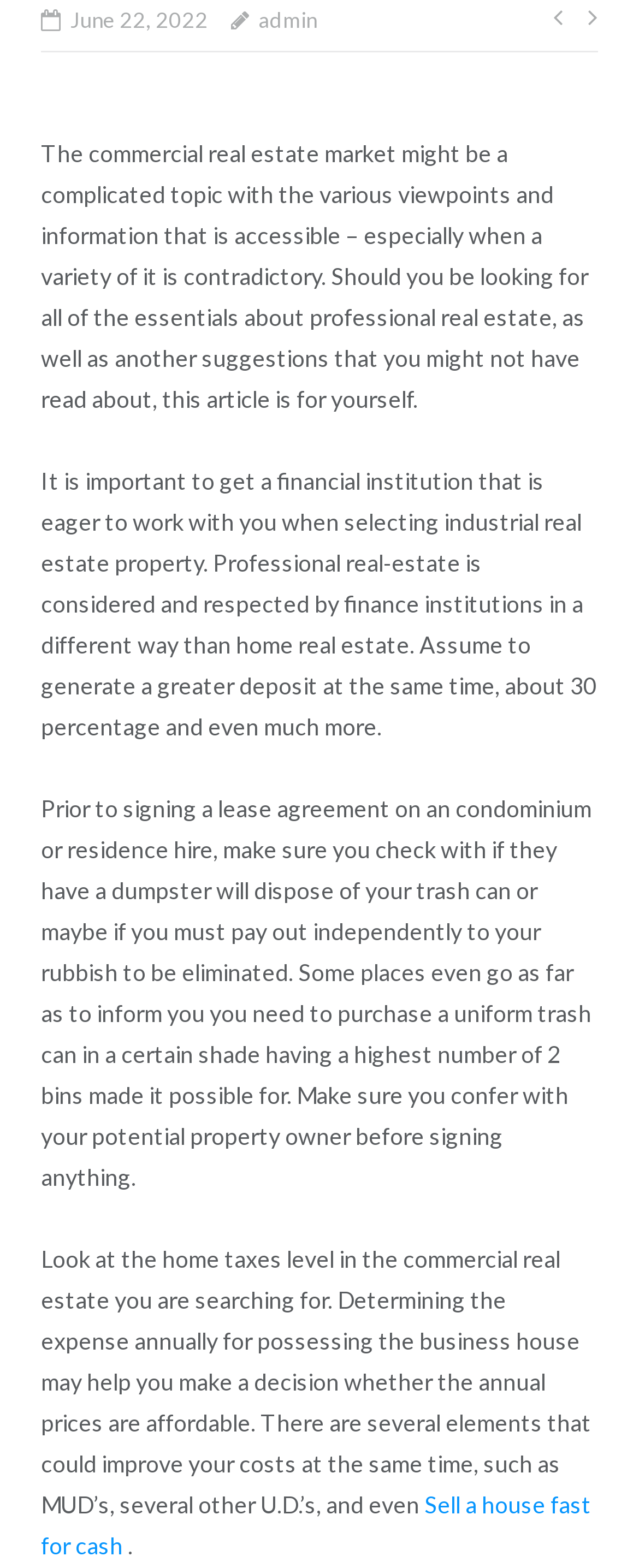Using the image as a reference, answer the following question in as much detail as possible:
What is the recommended deposit percentage for commercial real estate?

The recommended deposit percentage for commercial real estate can be found in the second static text element, which states that 'you need to generate a greater deposit at the same time, about 30 percentage and even much more'.